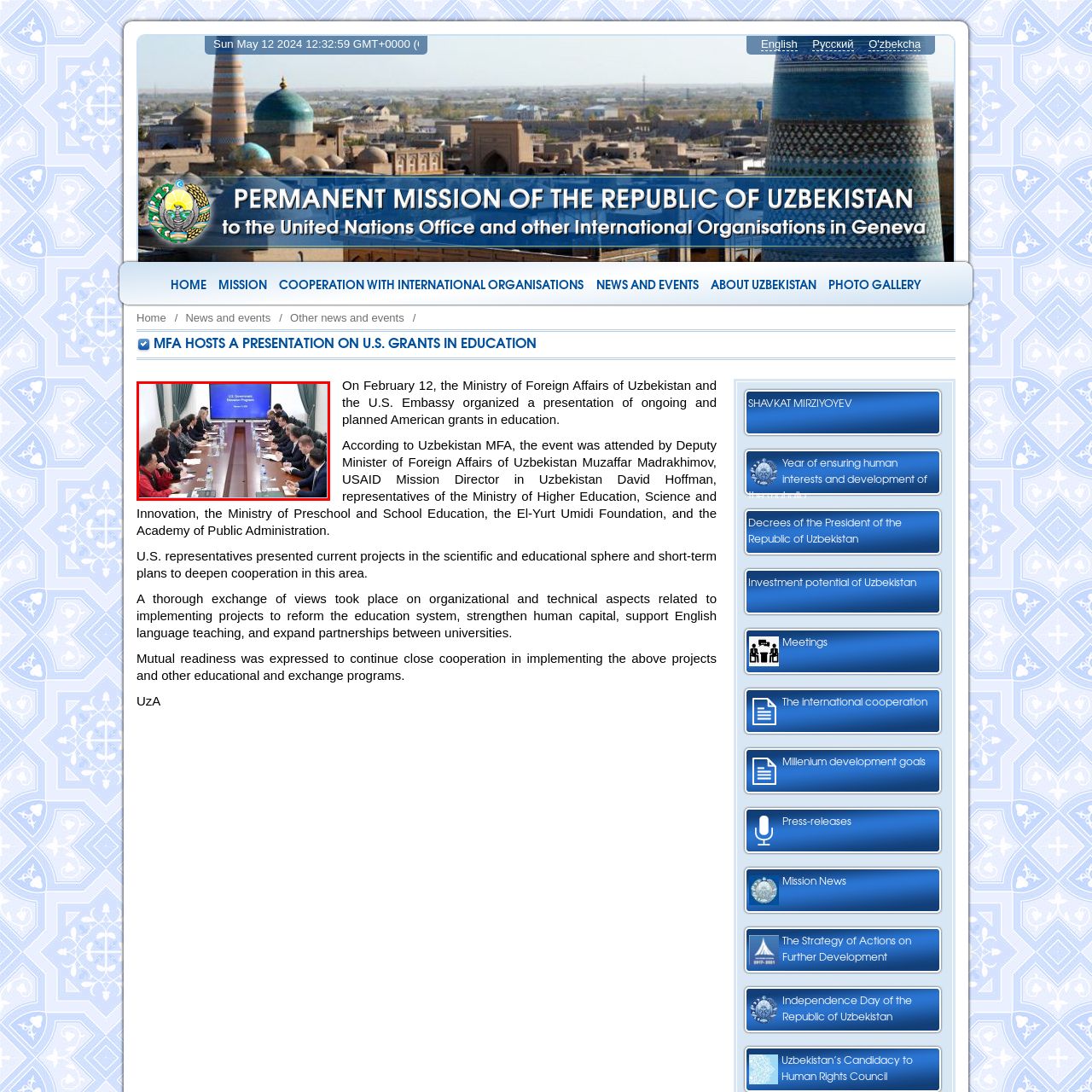Articulate a detailed description of the image enclosed by the red outline.

The image captures a formal meeting setting where officials are gathered for a presentation on U.S. government education programs. The participants are seated around a long table, facing a screen displaying the title "U.S. Government Education Programs." The atmosphere conveys a sense of collaboration, as both Uzbek officials and U.S. representatives engage in discussions. This event, organized by the Ministry of Foreign Affairs of Uzbekistan in conjunction with the U.S. Embassy, focuses on ongoing and planned American grants in education. Attendees include key figures such as Muzaffar Madrakhimov, the Deputy Minister of Foreign Affairs, and other representatives from related ministries and organizations, highlighting a commitment to enhancing educational partnerships and projects in Uzbekistan.